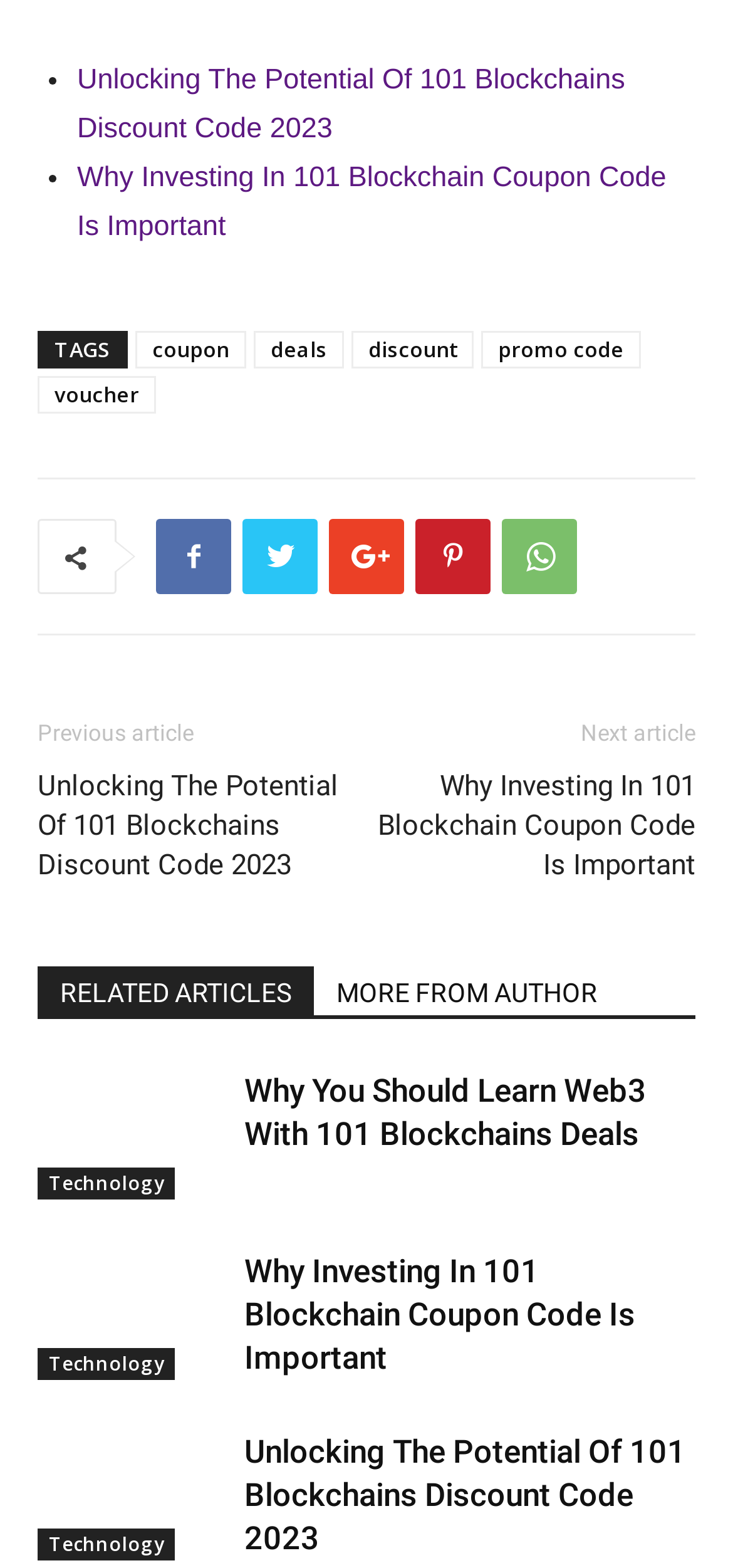Determine the bounding box coordinates of the region that needs to be clicked to achieve the task: "Click on 'Web3'".

[0.051, 0.683, 0.308, 0.765]